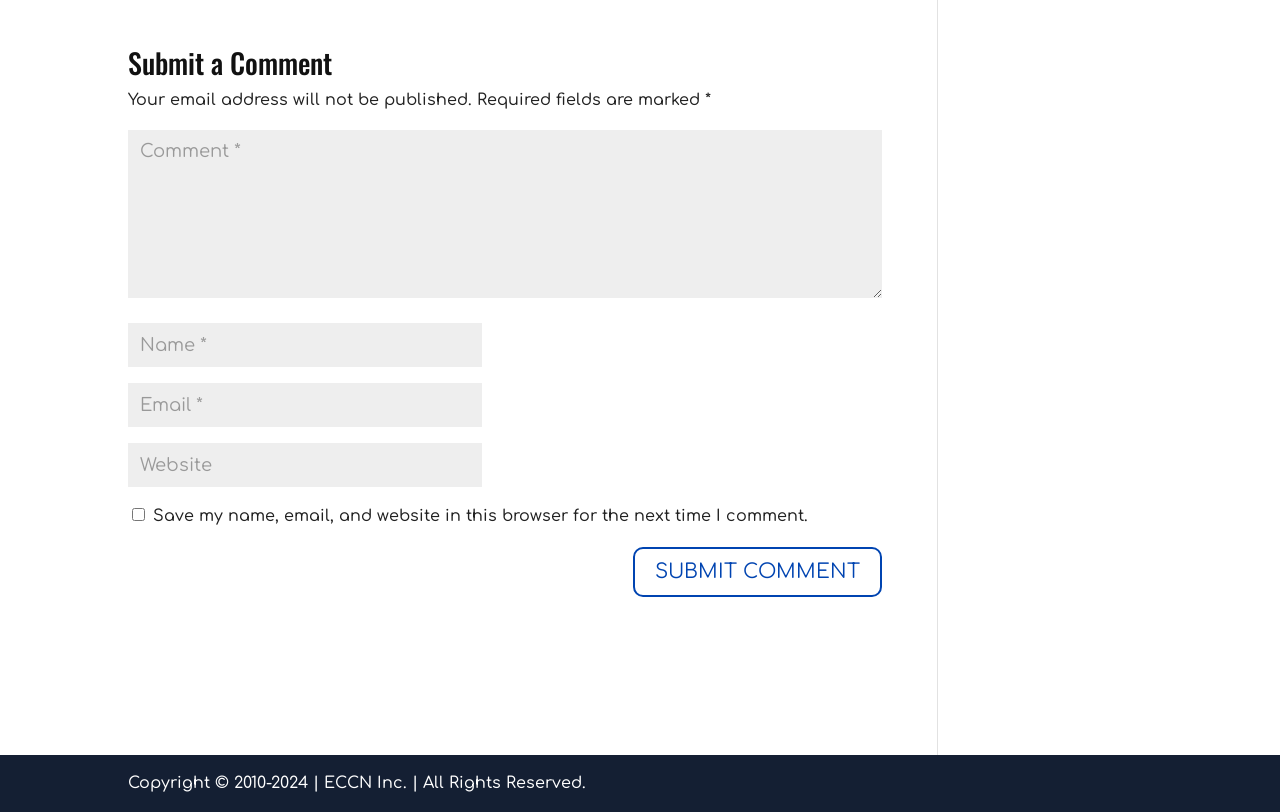What is the purpose of this webpage?
Could you give a comprehensive explanation in response to this question?

The webpage has a heading 'Submit a Comment' and several input fields for users to enter their name, email, and comment, indicating that the purpose of this webpage is to allow users to submit a comment.